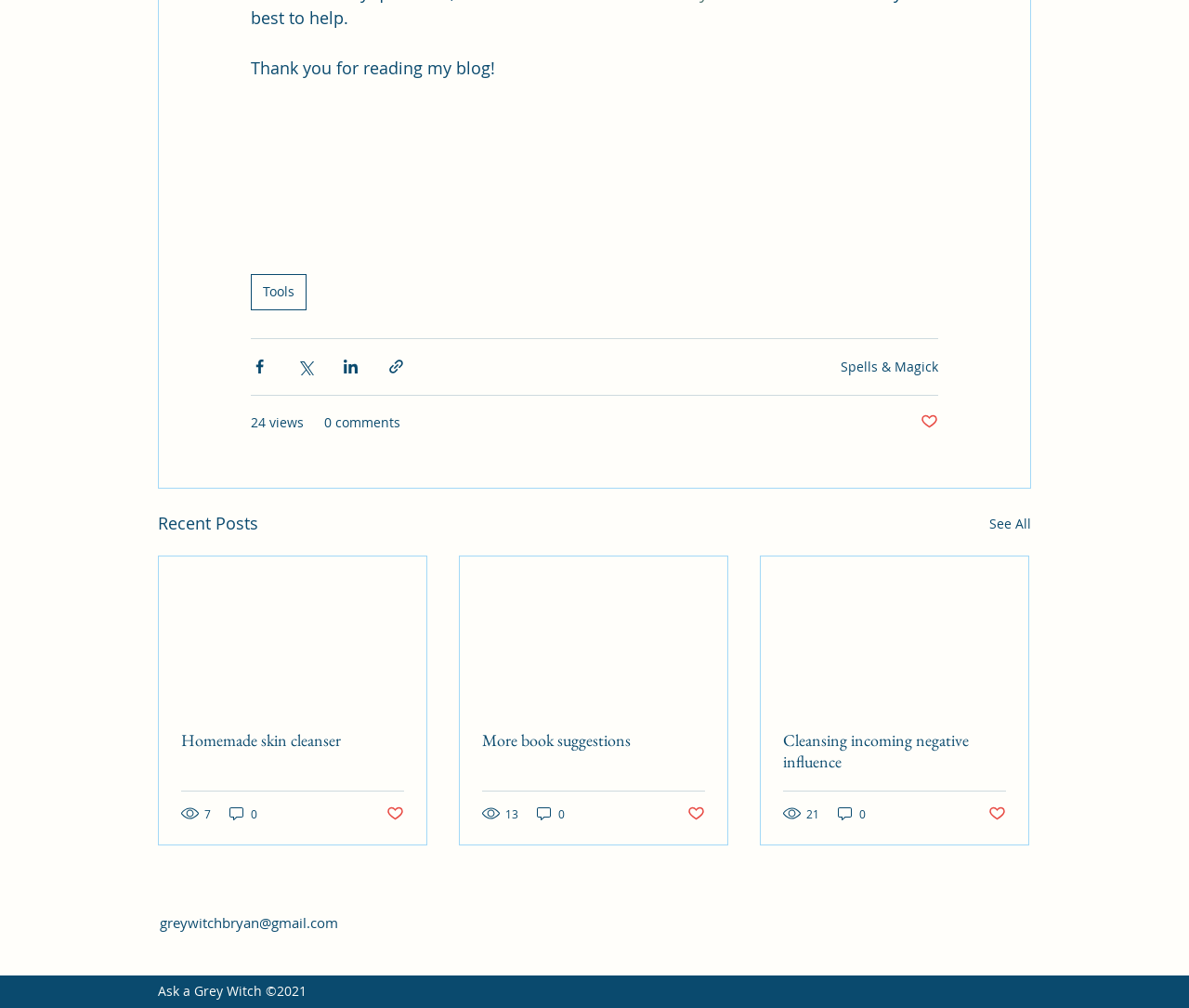Locate the bounding box of the user interface element based on this description: "parent_node: Homemade skin cleanser".

[0.134, 0.552, 0.359, 0.701]